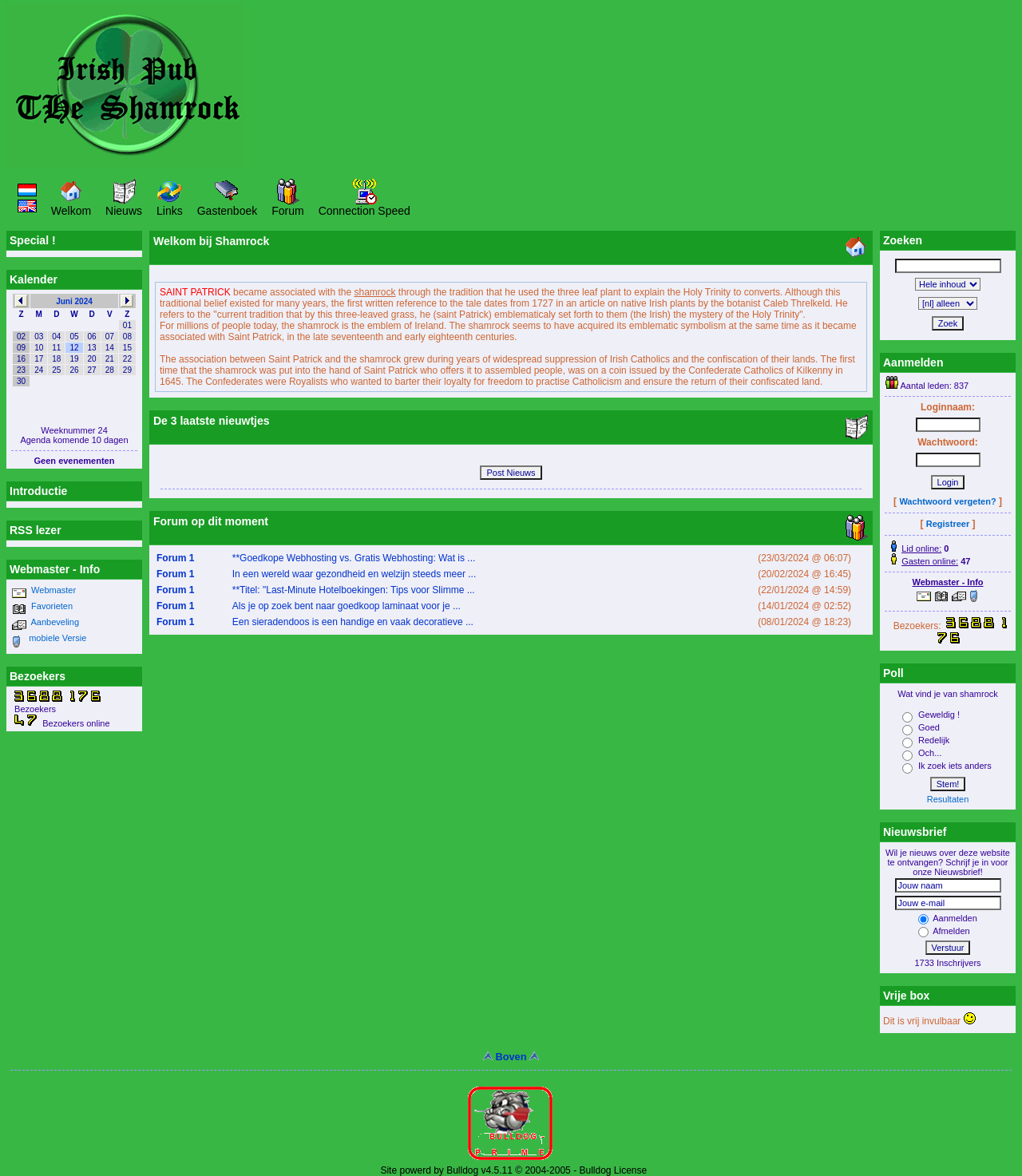Bounding box coordinates are to be given in the format (top-left x, top-left y, bottom-right x, bottom-right y). All values must be floating point numbers between 0 and 1. Provide the bounding box coordinate for the UI element described as: CALL US 028 9077 6808

None